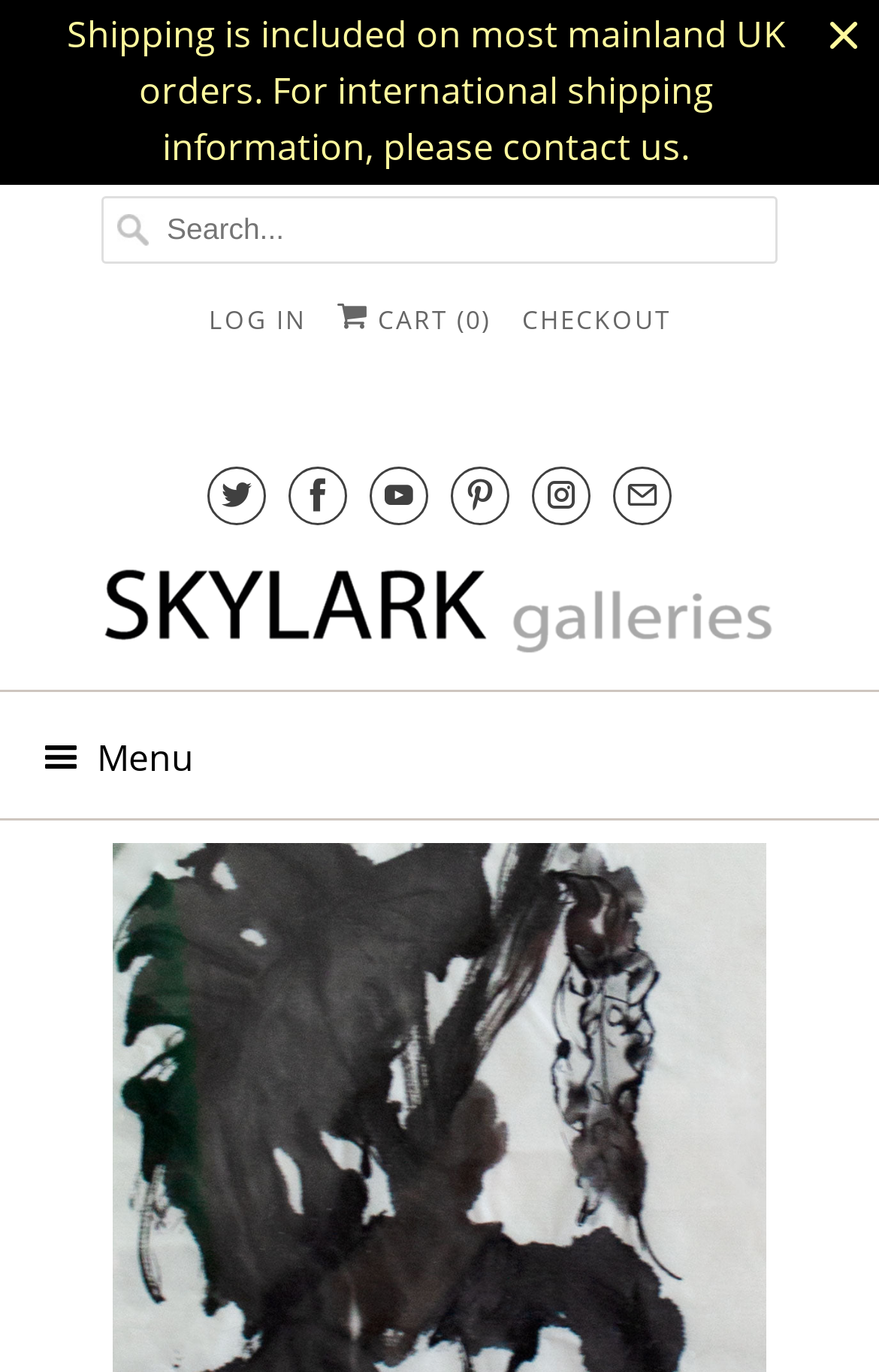Can you specify the bounding box coordinates of the area that needs to be clicked to fulfill the following instruction: "view the cart"?

[0.383, 0.208, 0.558, 0.257]